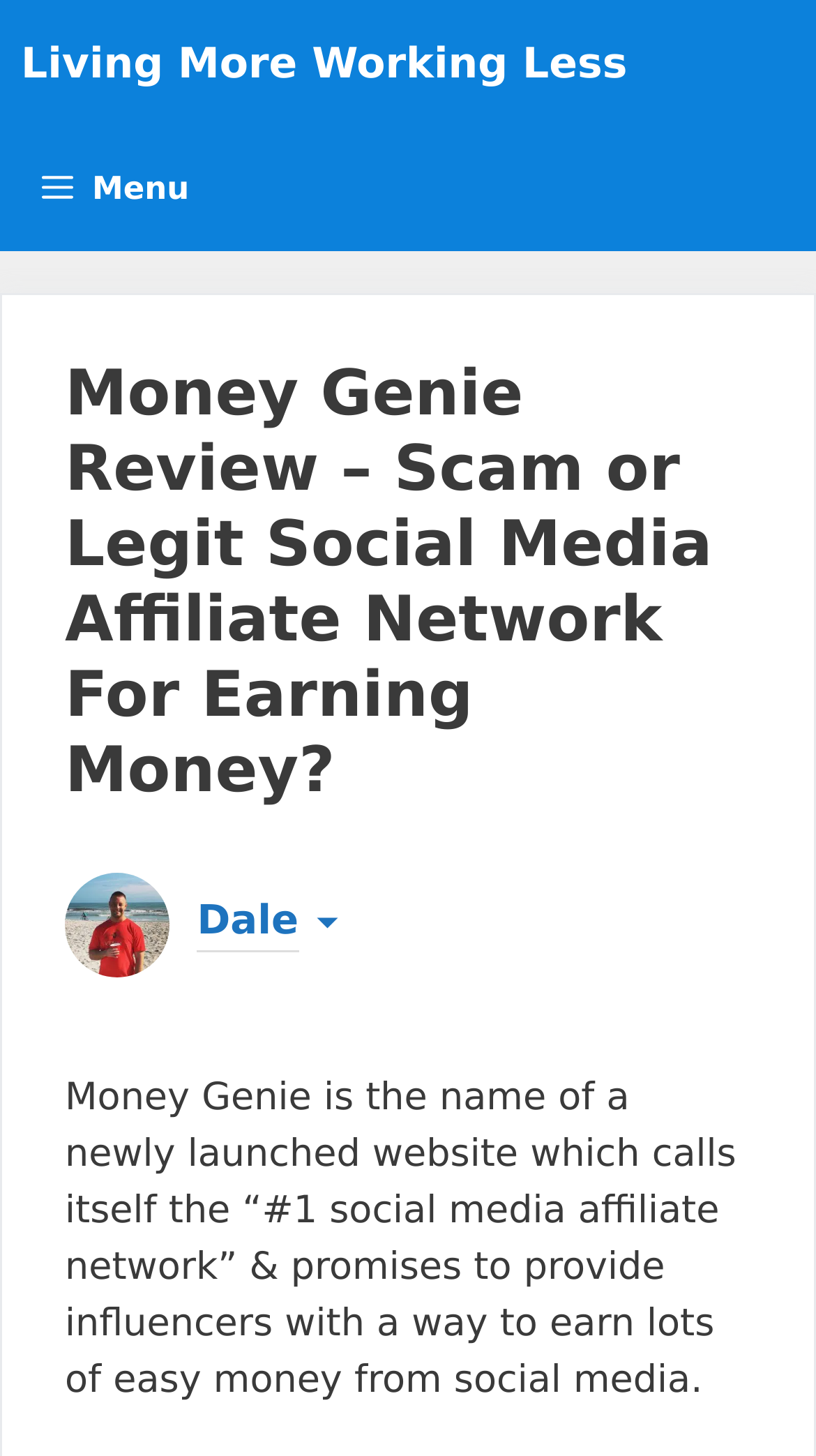What is the name of the website's founder?
Using the image, provide a concise answer in one word or a short phrase.

Dale